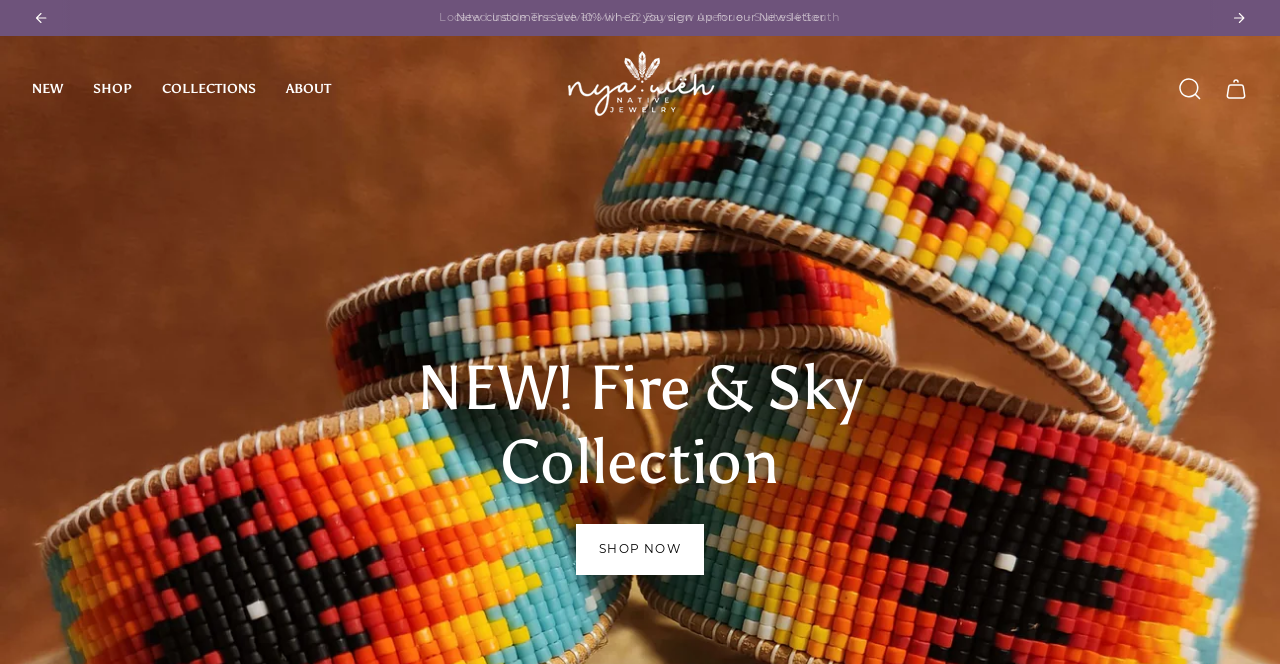Specify the bounding box coordinates of the area to click in order to follow the given instruction: "View Nyaweh Jewelry image."

[0.441, 0.077, 0.559, 0.19]